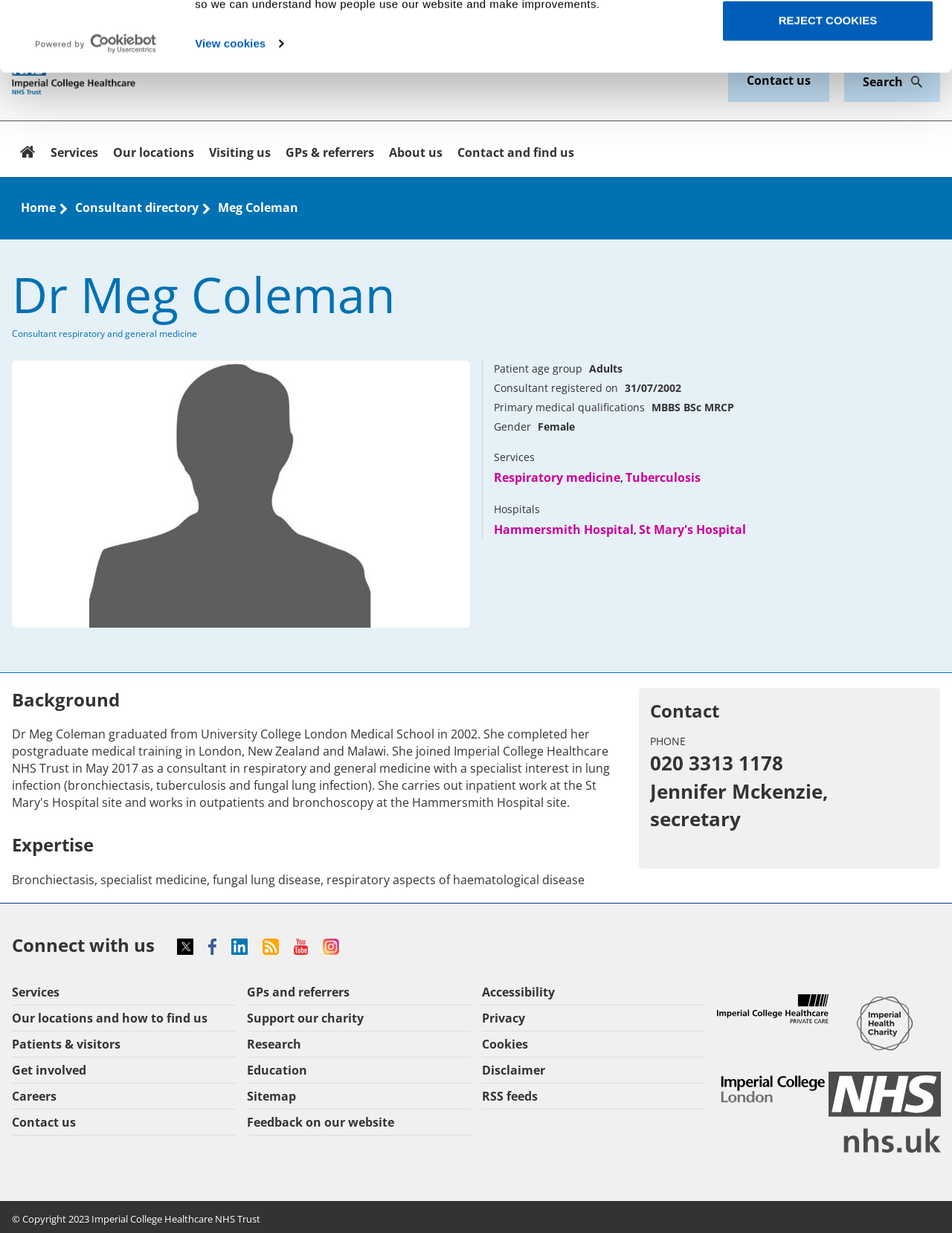Given the description "solo exhibition", determine the bounding box of the corresponding UI element.

None